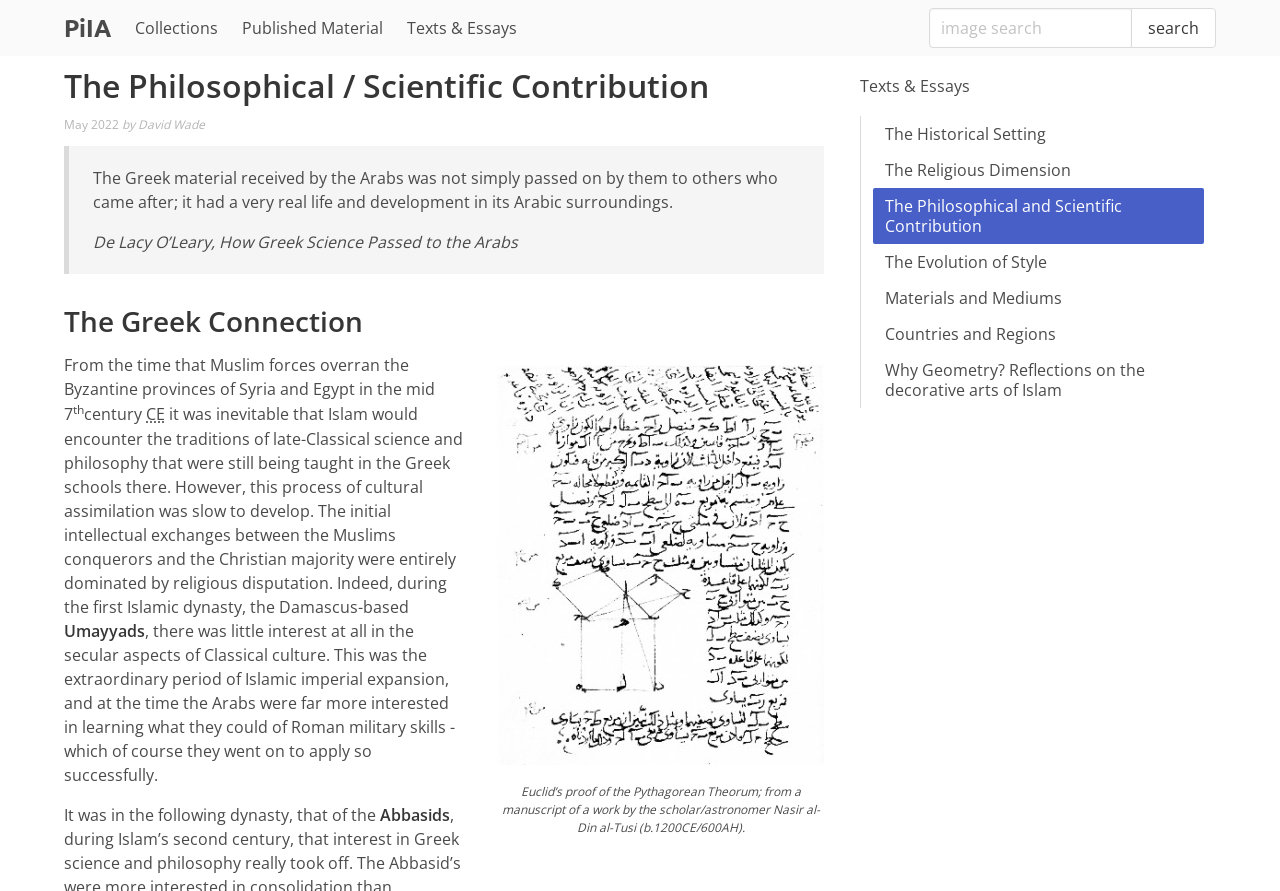Use a single word or phrase to answer the following:
What is the name of the scholar/astronomer in the figure?

Nasir al-Din al-Tusi